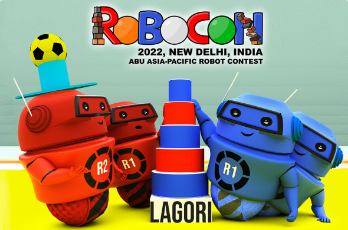Respond with a single word or phrase to the following question:
Where was the RoboCon 2022 held?

New Delhi, India